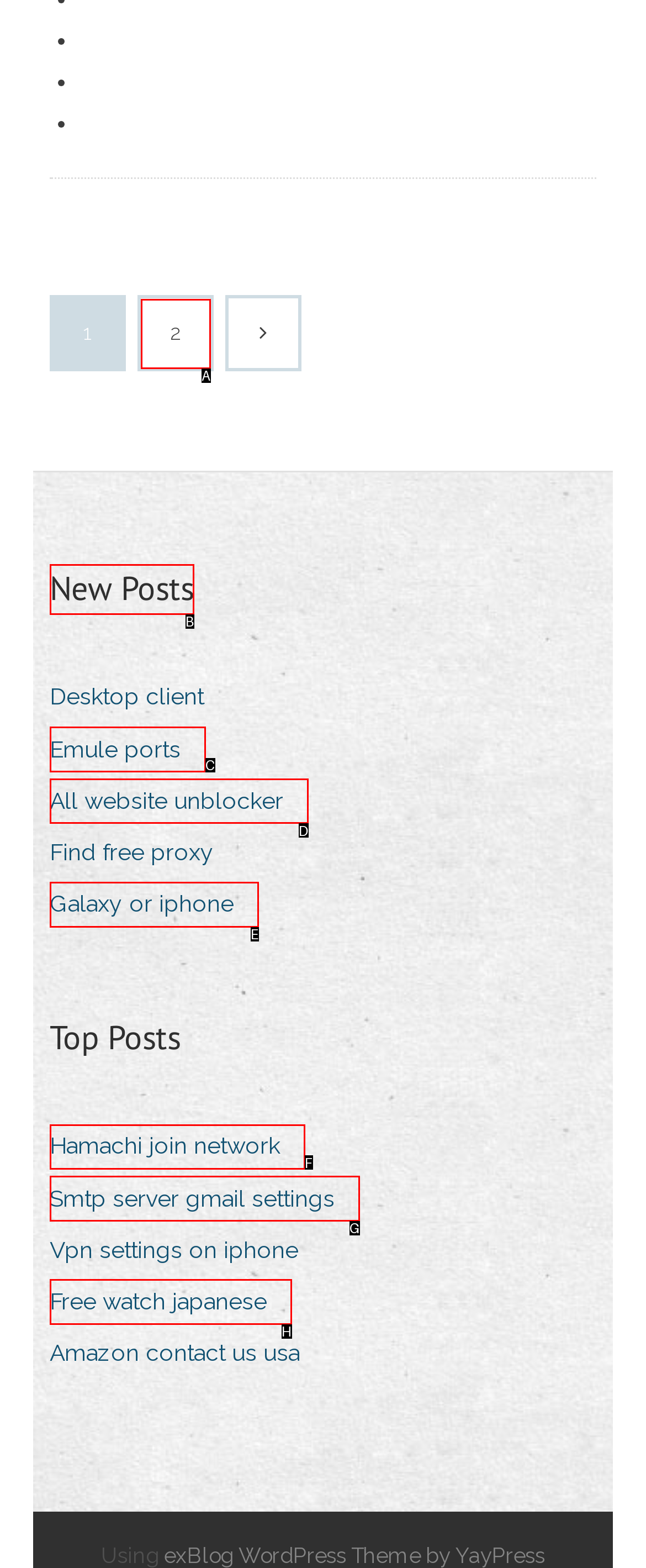Indicate the UI element to click to perform the task: View 'New Posts'. Reply with the letter corresponding to the chosen element.

B